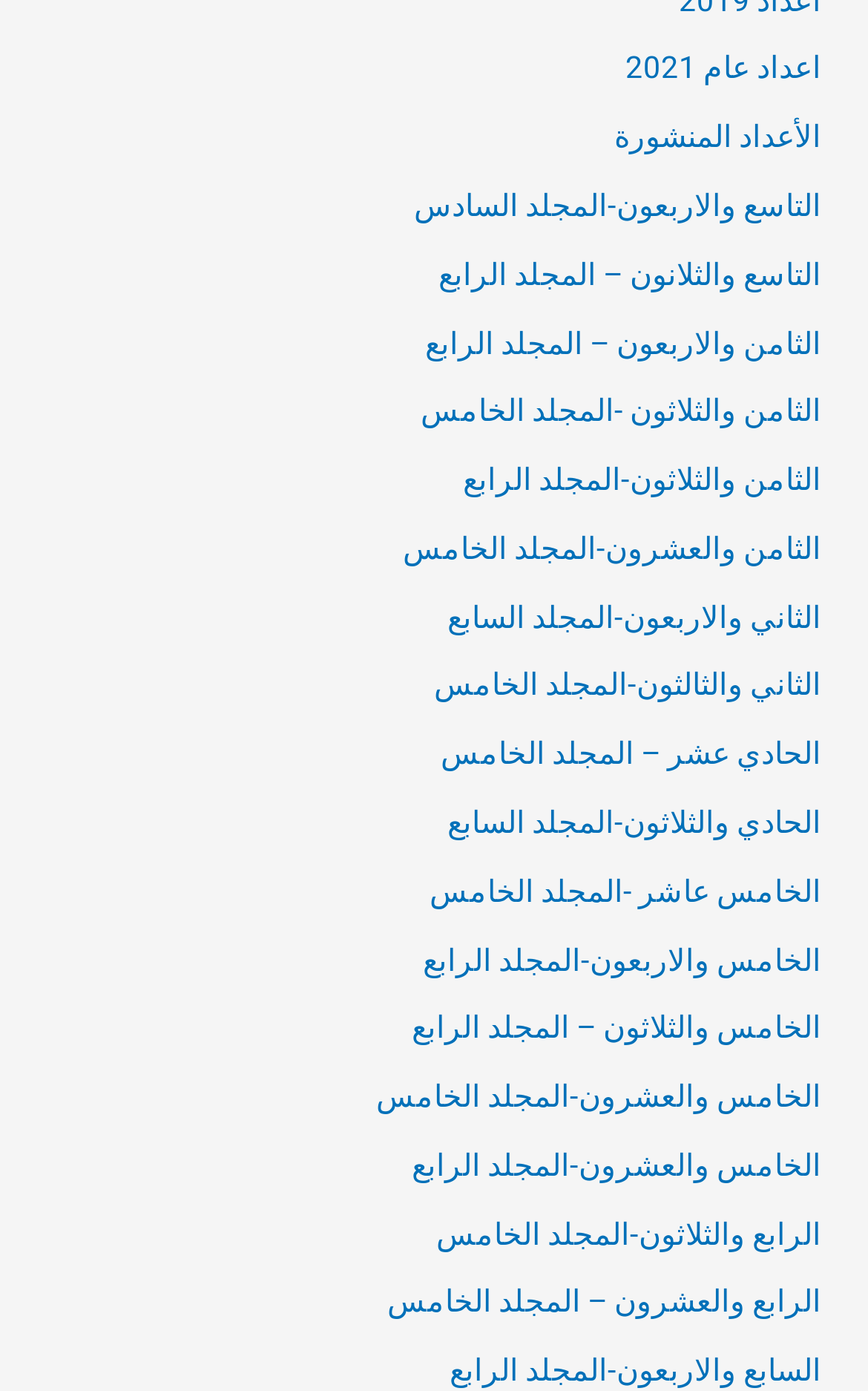Pinpoint the bounding box coordinates of the element you need to click to execute the following instruction: "read the 49th volume". The bounding box should be represented by four float numbers between 0 and 1, in the format [left, top, right, bottom].

[0.477, 0.134, 0.946, 0.16]